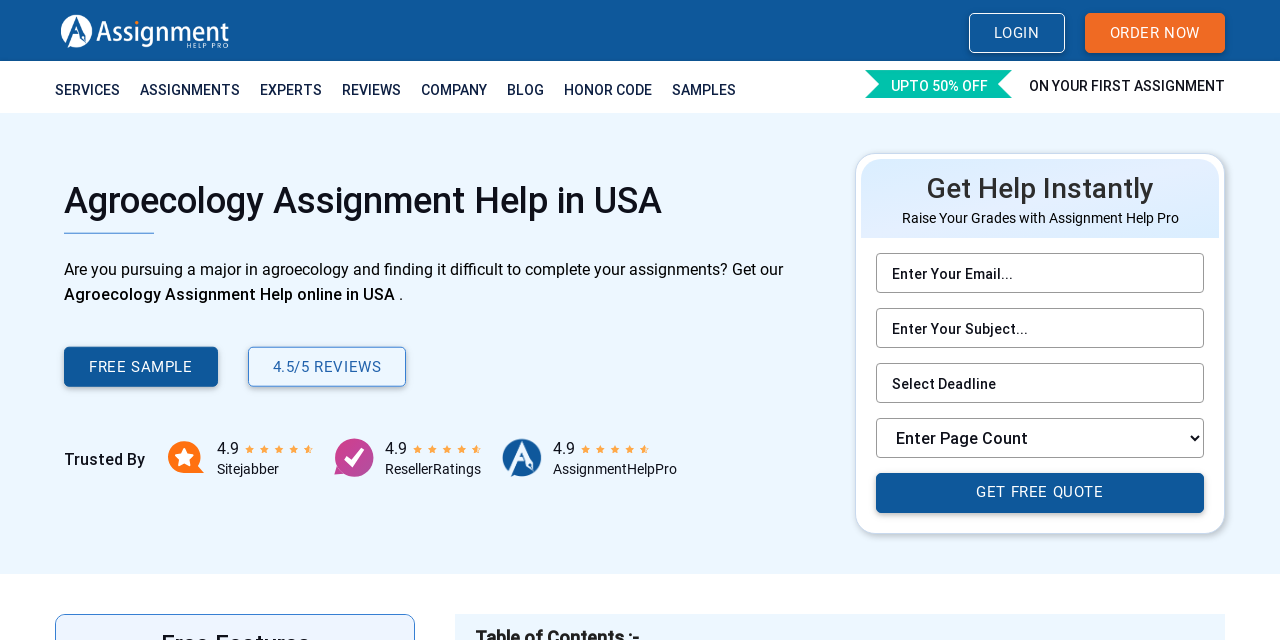Extract the bounding box of the UI element described as: "Blog".

[0.396, 0.095, 0.441, 0.177]